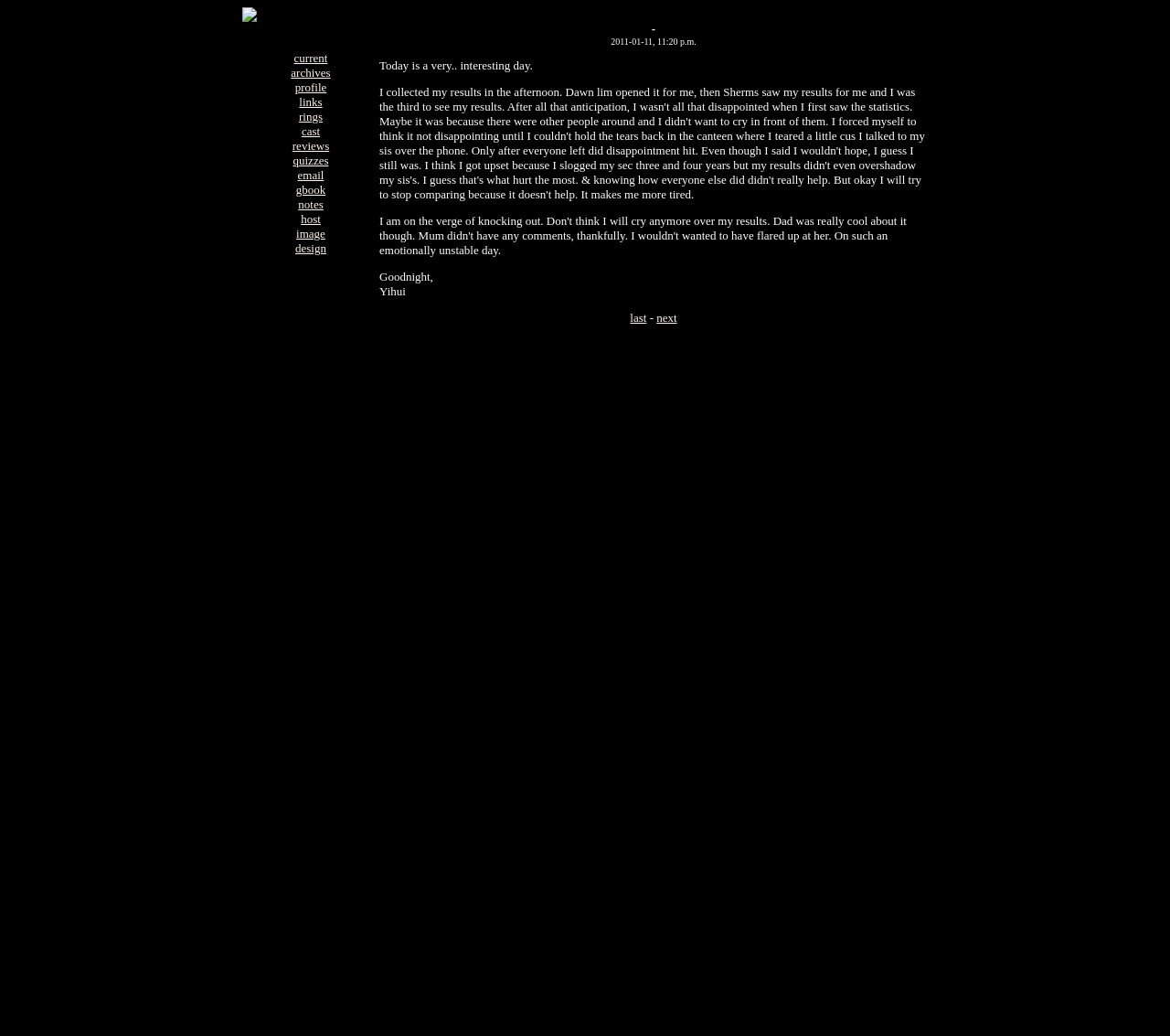Please answer the following question using a single word or phrase: 
What is the position of the image on the webpage?

Top-left